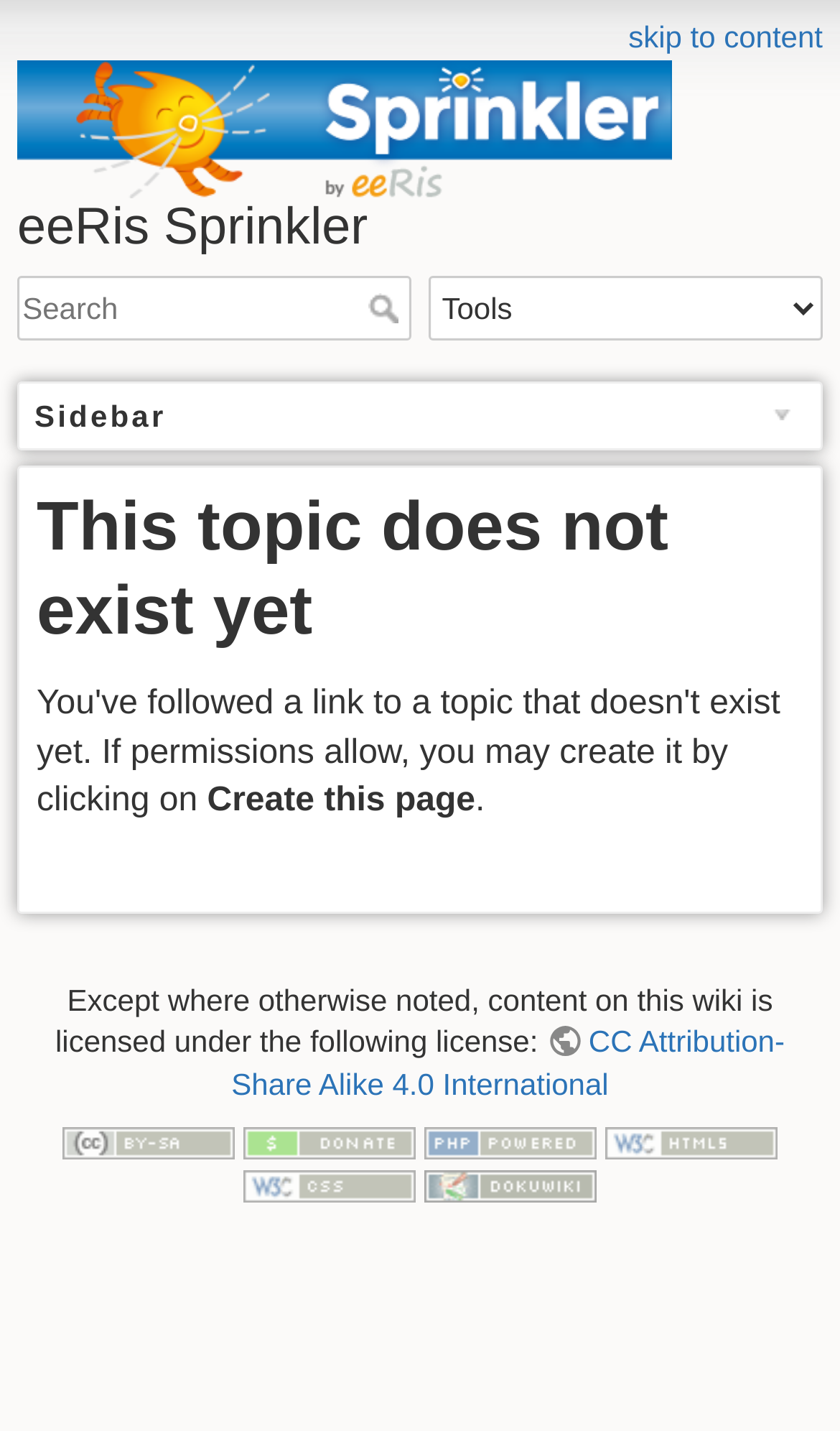Please find the bounding box coordinates of the element that needs to be clicked to perform the following instruction: "Create this page". The bounding box coordinates should be four float numbers between 0 and 1, represented as [left, top, right, bottom].

[0.247, 0.547, 0.566, 0.573]